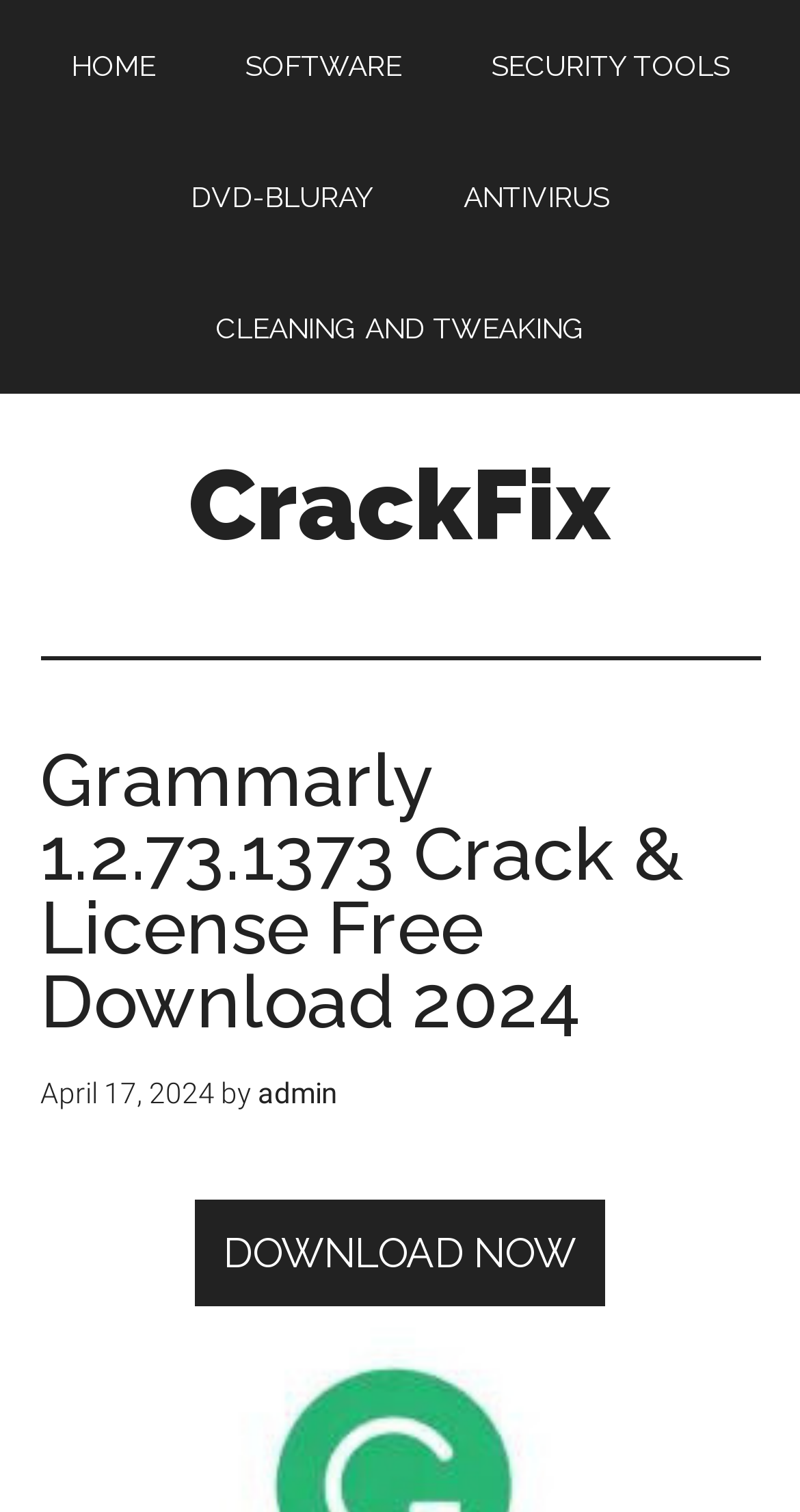Determine the coordinates of the bounding box that should be clicked to complete the instruction: "check latest post date". The coordinates should be represented by four float numbers between 0 and 1: [left, top, right, bottom].

[0.05, 0.712, 0.268, 0.734]